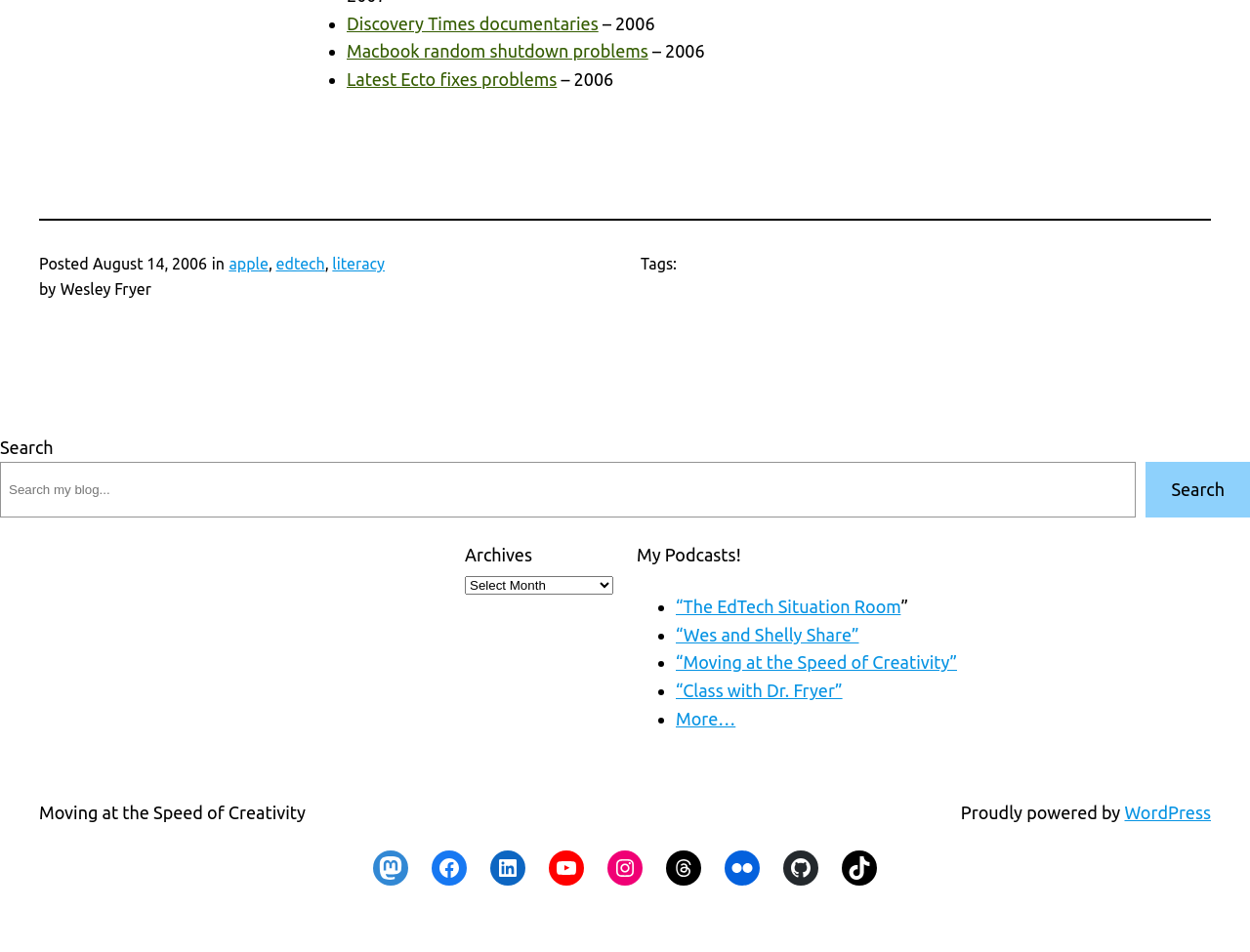What is the category of the article 'Discovery Times documentaries'?
Please look at the screenshot and answer using one word or phrase.

apple